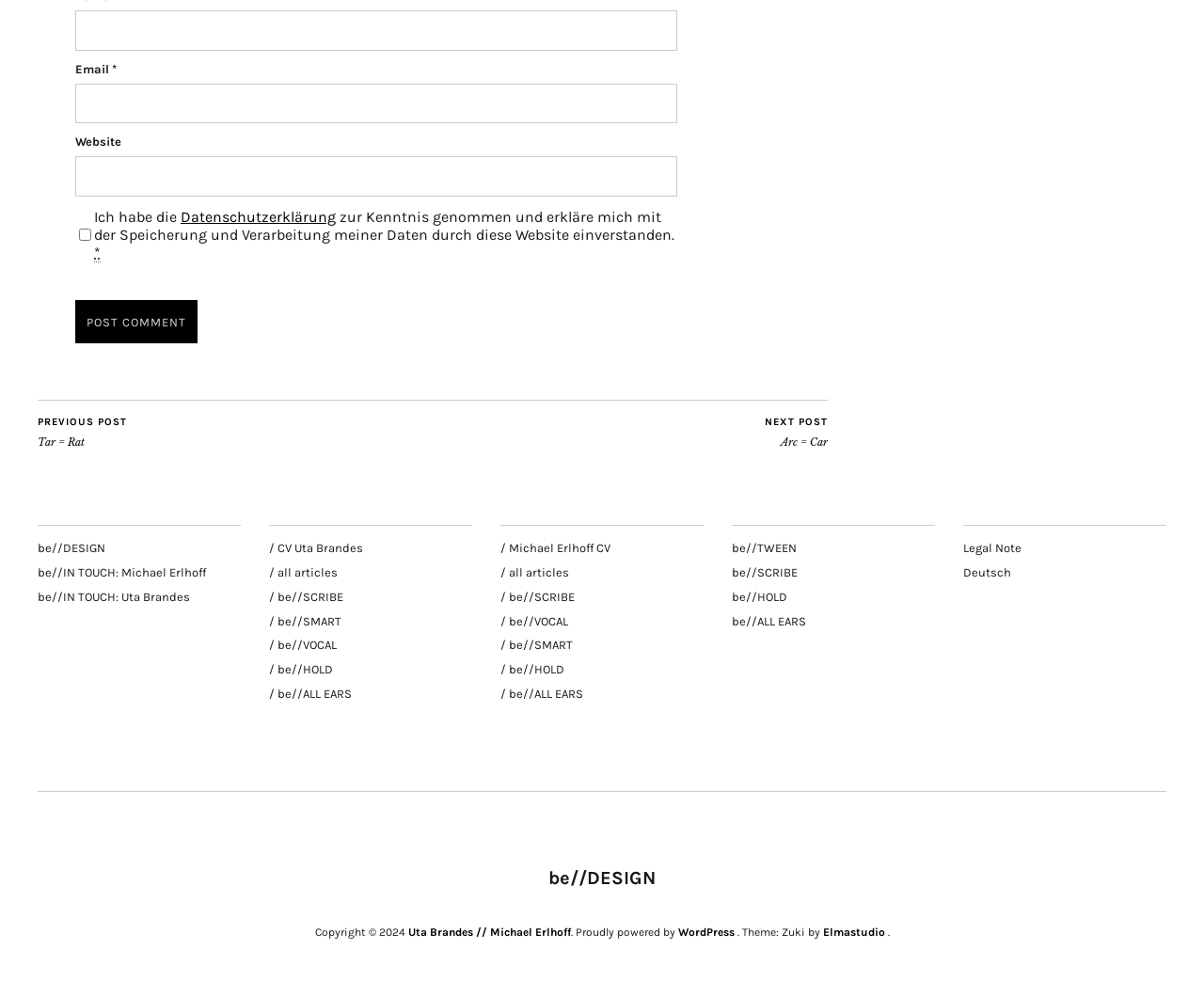Can you identify the bounding box coordinates of the clickable region needed to carry out this instruction: 'Visit the previous post'? The coordinates should be four float numbers within the range of 0 to 1, stated as [left, top, right, bottom].

[0.031, 0.416, 0.105, 0.451]